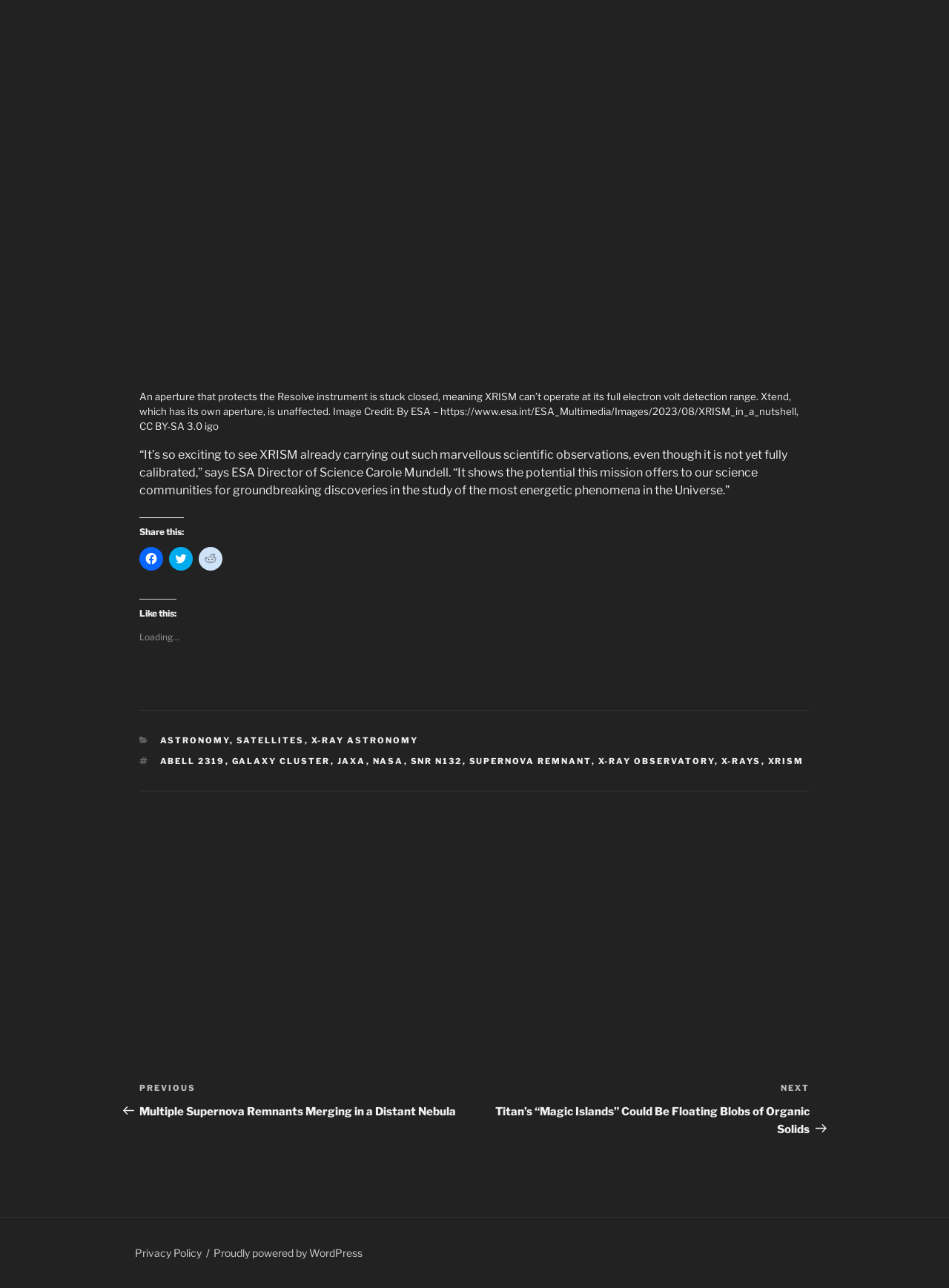Use a single word or phrase to answer the question: 
What is the category of the article?

Astronomy